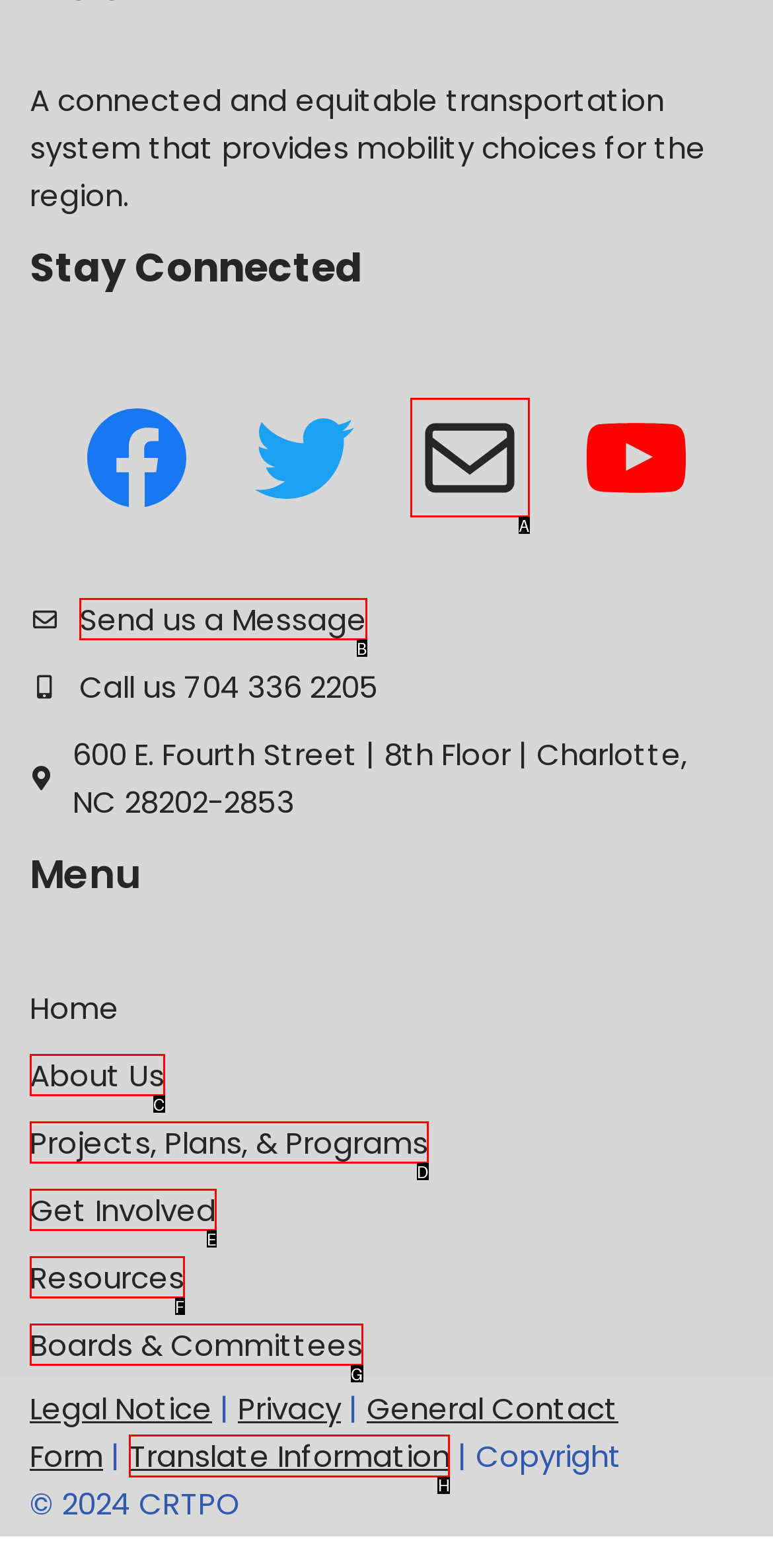Determine which UI element I need to click to achieve the following task: Translate Information Provide your answer as the letter of the selected option.

H